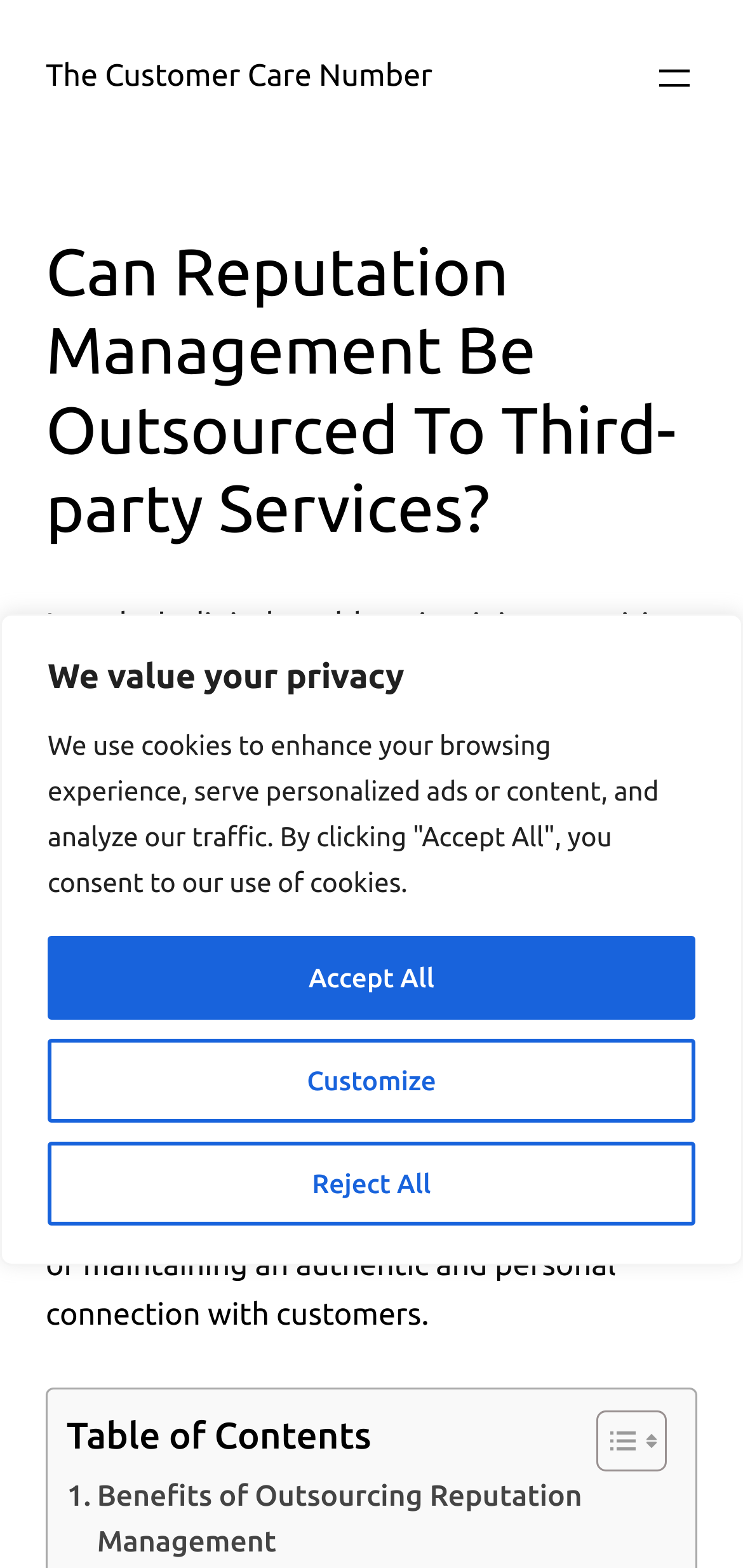Identify the bounding box coordinates for the region of the element that should be clicked to carry out the instruction: "Click the menu button". The bounding box coordinates should be four float numbers between 0 and 1, i.e., [left, top, right, bottom].

[0.877, 0.035, 0.938, 0.064]